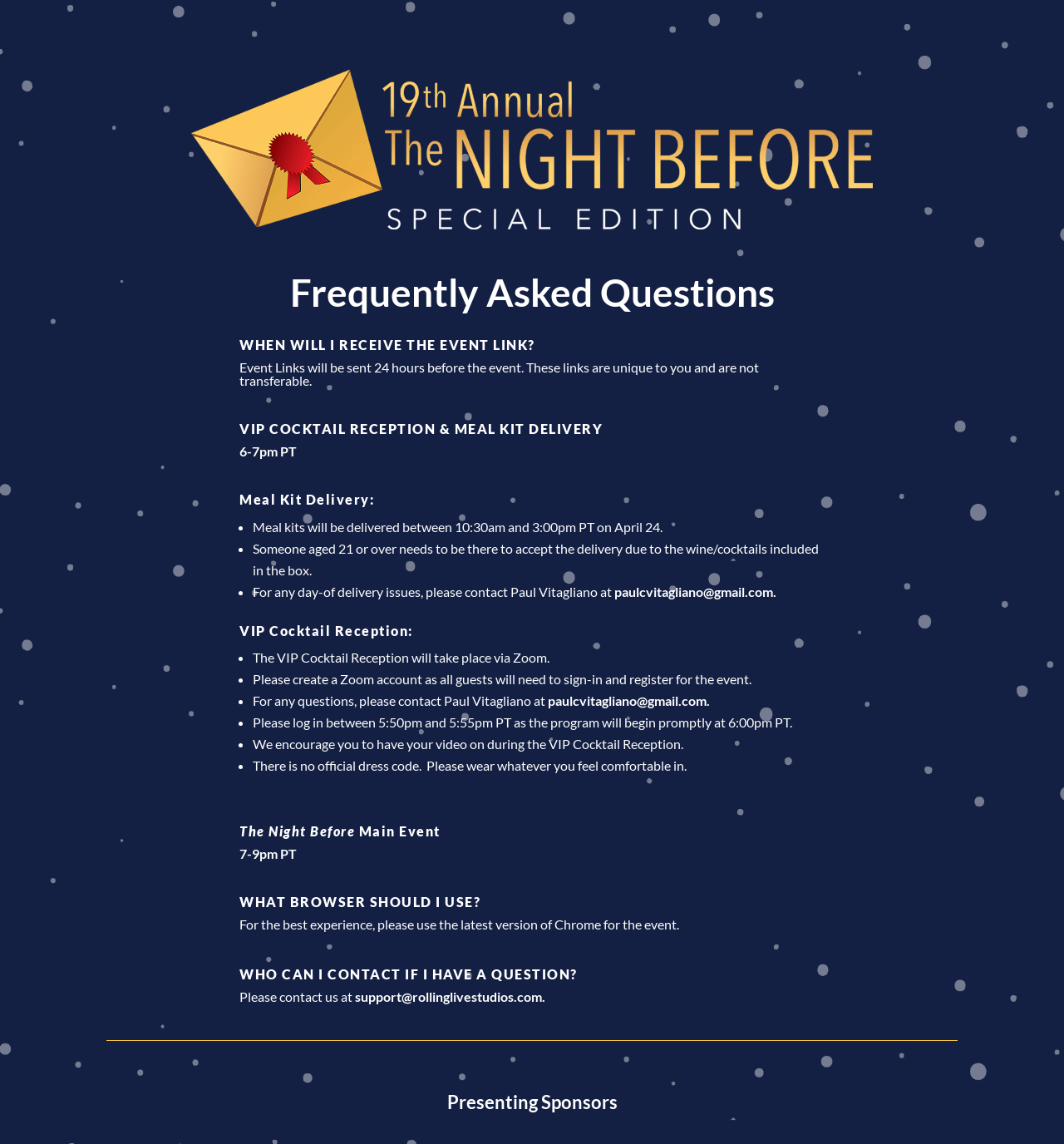What browser is recommended for the event?
Use the image to give a comprehensive and detailed response to the question.

According to the webpage, the answer can be found in the section 'WHAT BROWSER SHOULD I USE?' which states that 'For the best experience, please use the latest version of Chrome for the event.'